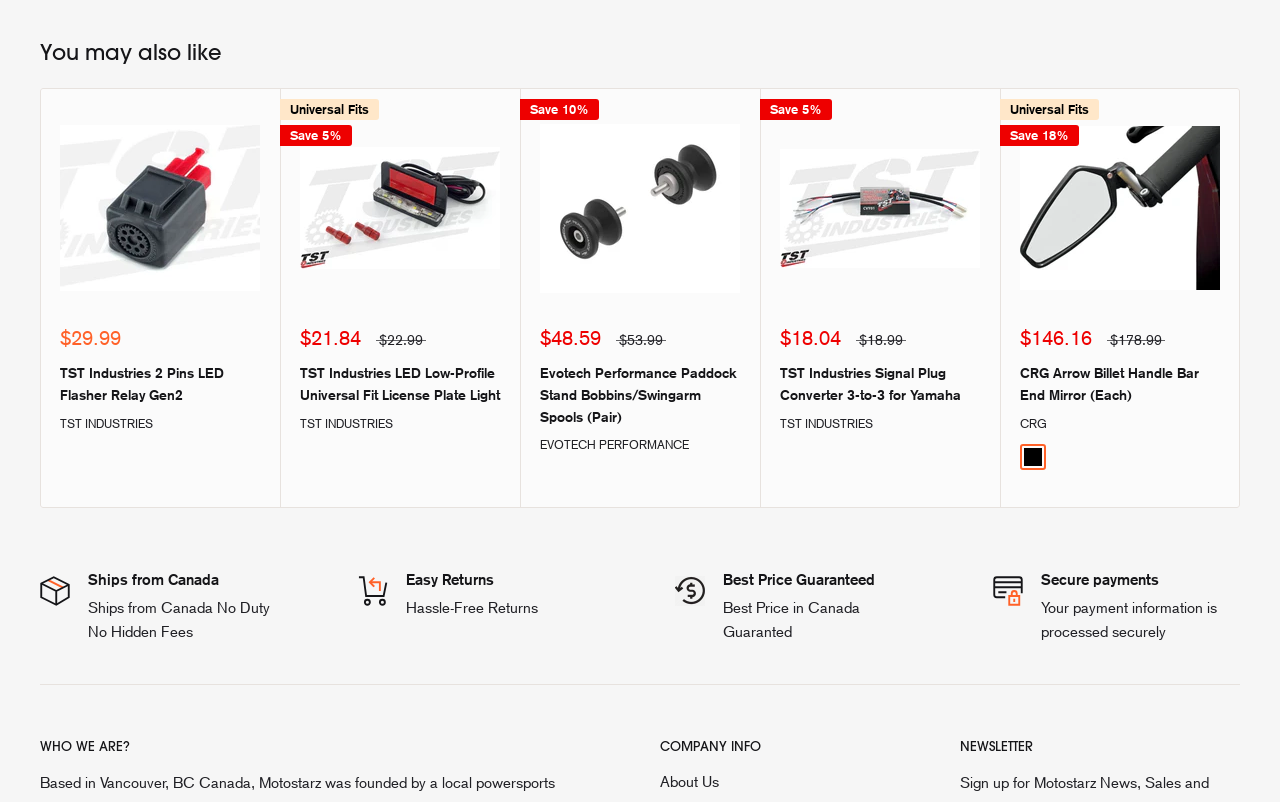Identify the bounding box coordinates of the clickable region required to complete the instruction: "Learn more about the company". The coordinates should be given as four float numbers within the range of 0 and 1, i.e., [left, top, right, bottom].

[0.516, 0.956, 0.695, 0.995]